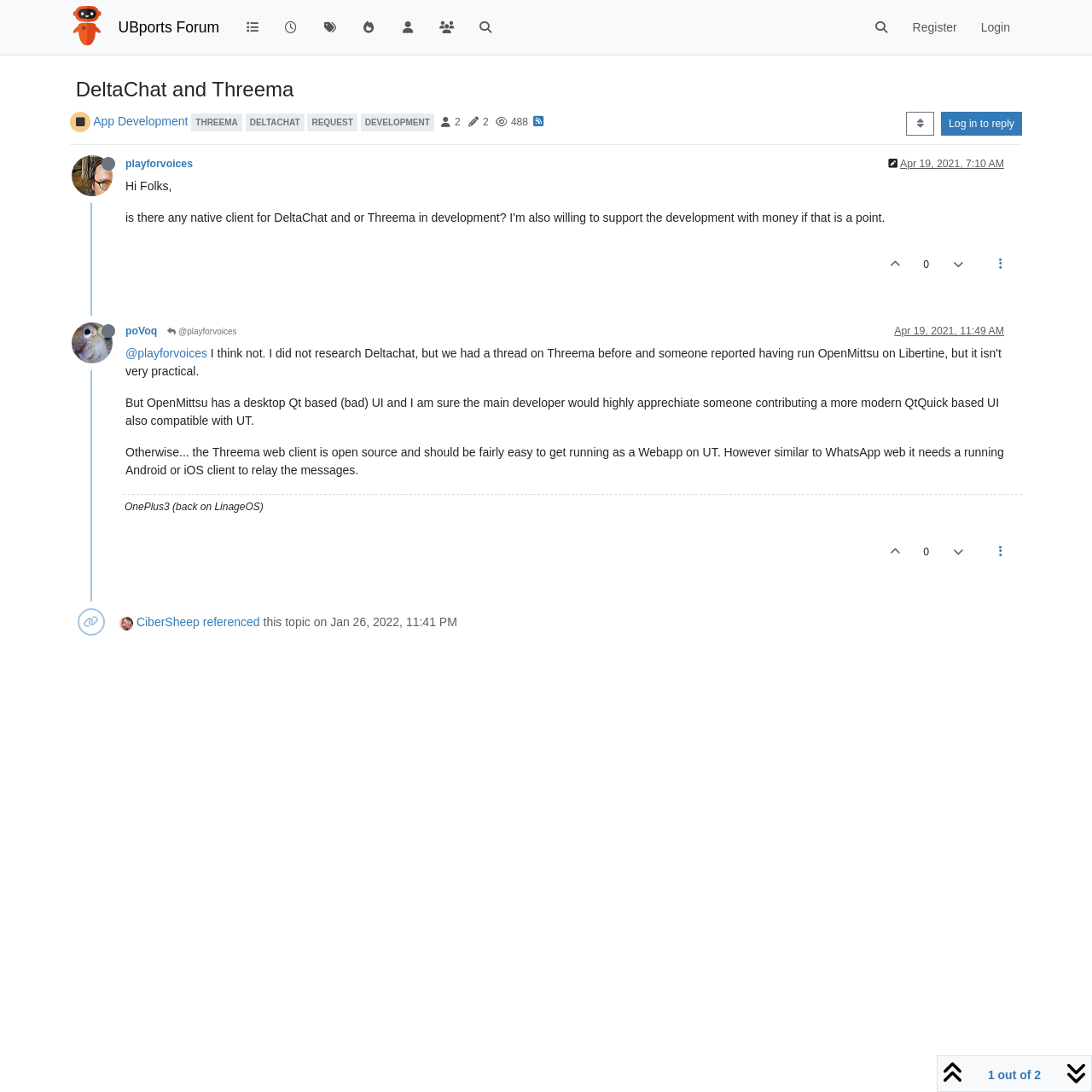Please determine the bounding box coordinates for the element that should be clicked to follow these instructions: "Search in the forum".

[0.789, 0.011, 0.825, 0.039]